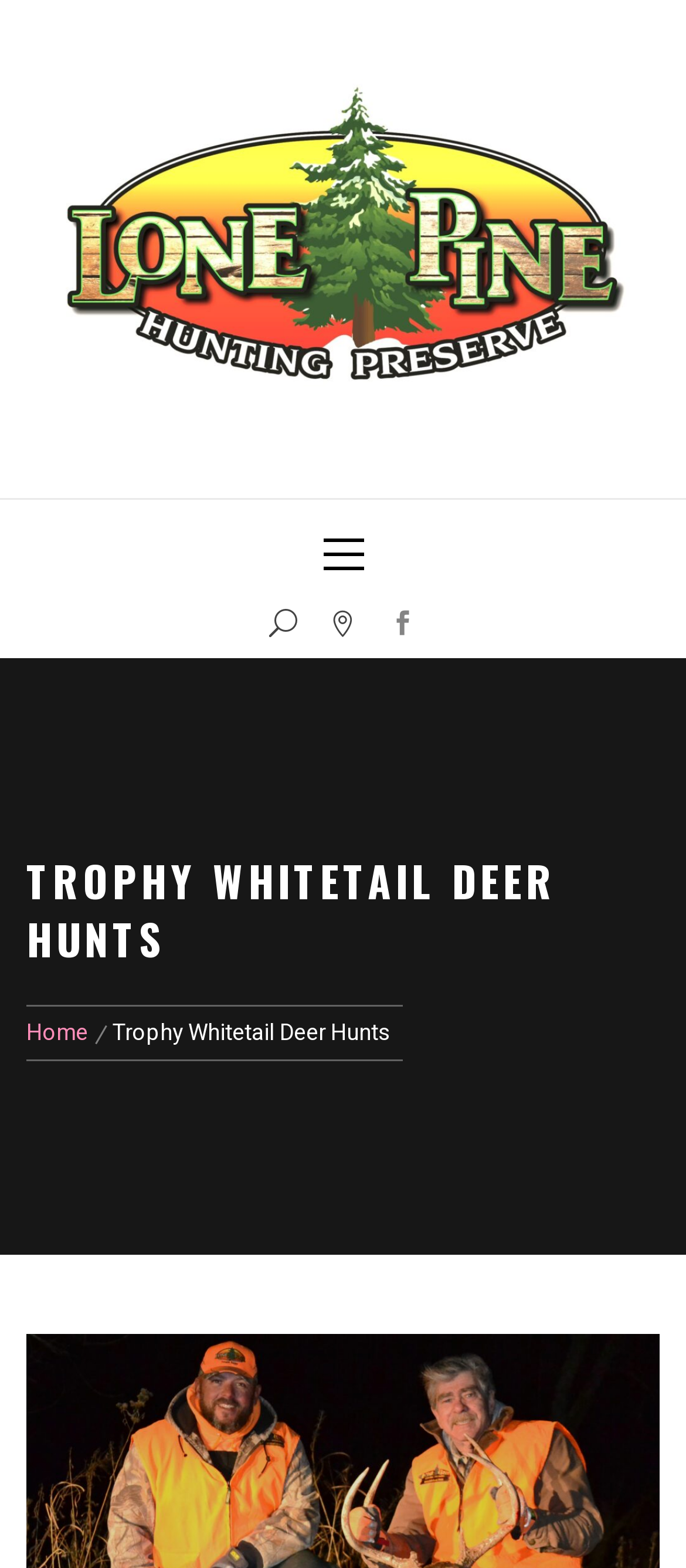Identify the bounding box of the HTML element described here: "Archive: News from companies". Provide the coordinates as four float numbers between 0 and 1: [left, top, right, bottom].

None